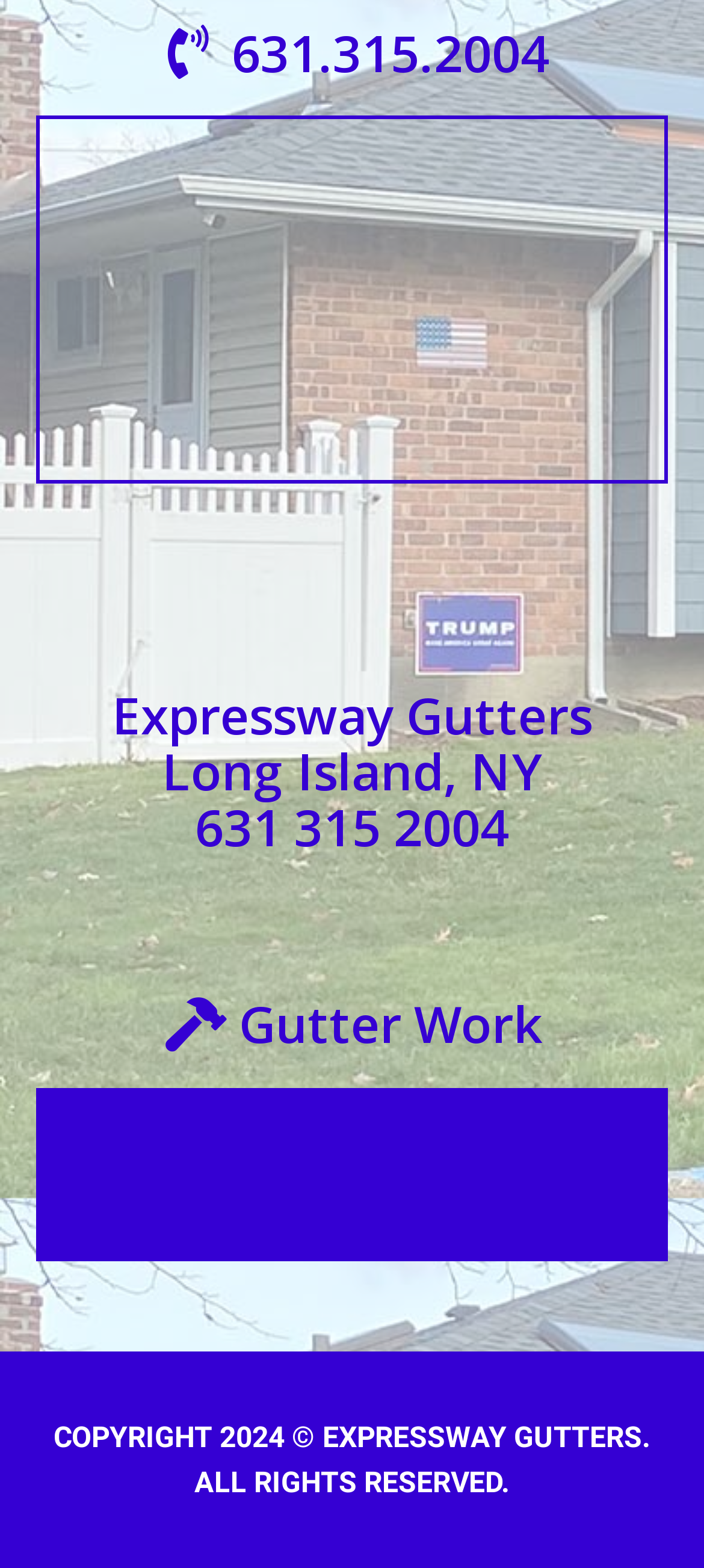Find and specify the bounding box coordinates that correspond to the clickable region for the instruction: "learn about the courses".

None